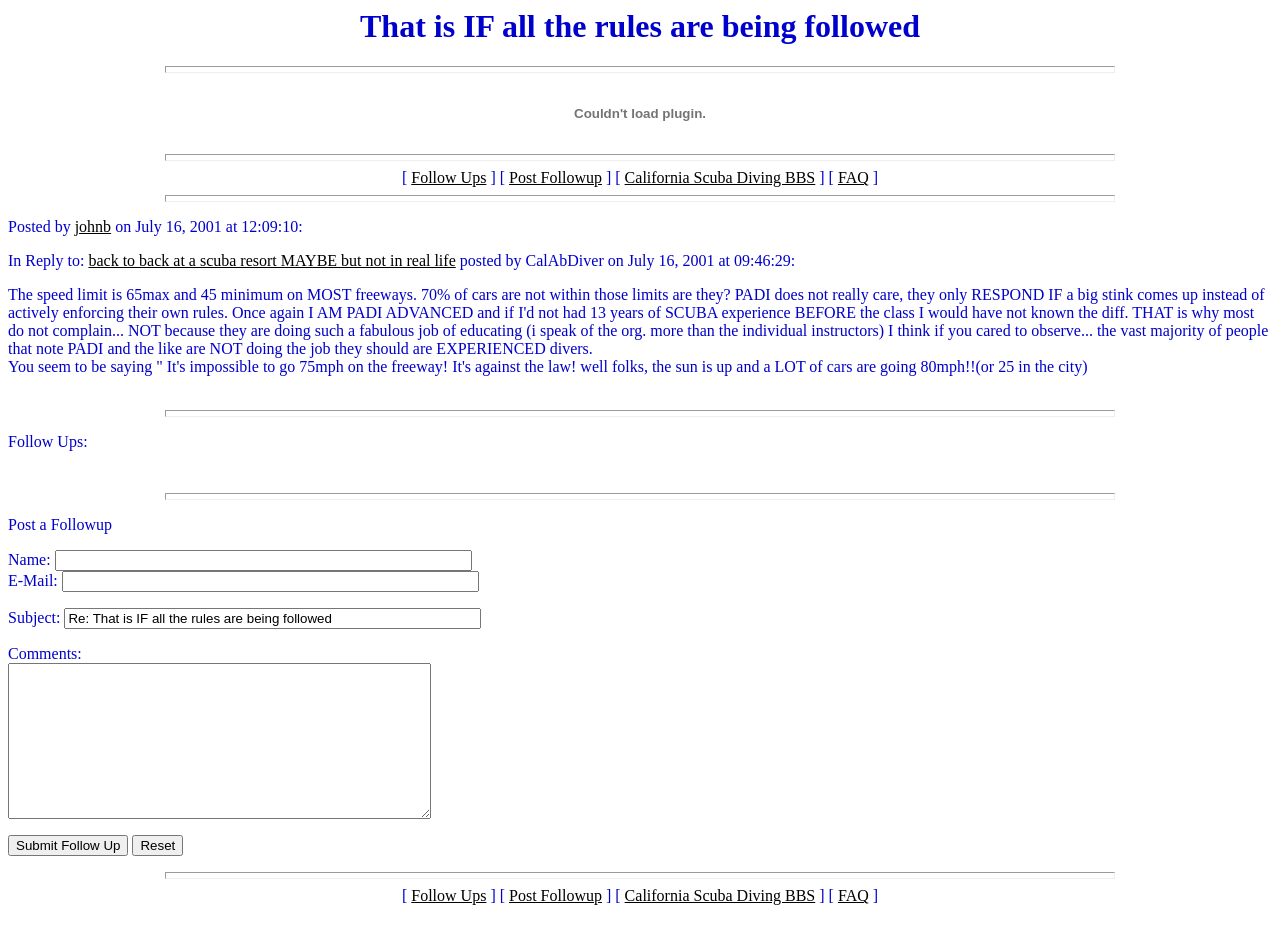Use a single word or phrase to answer the following:
What is the purpose of the 'Post Followup' button?

To post a follow-up message